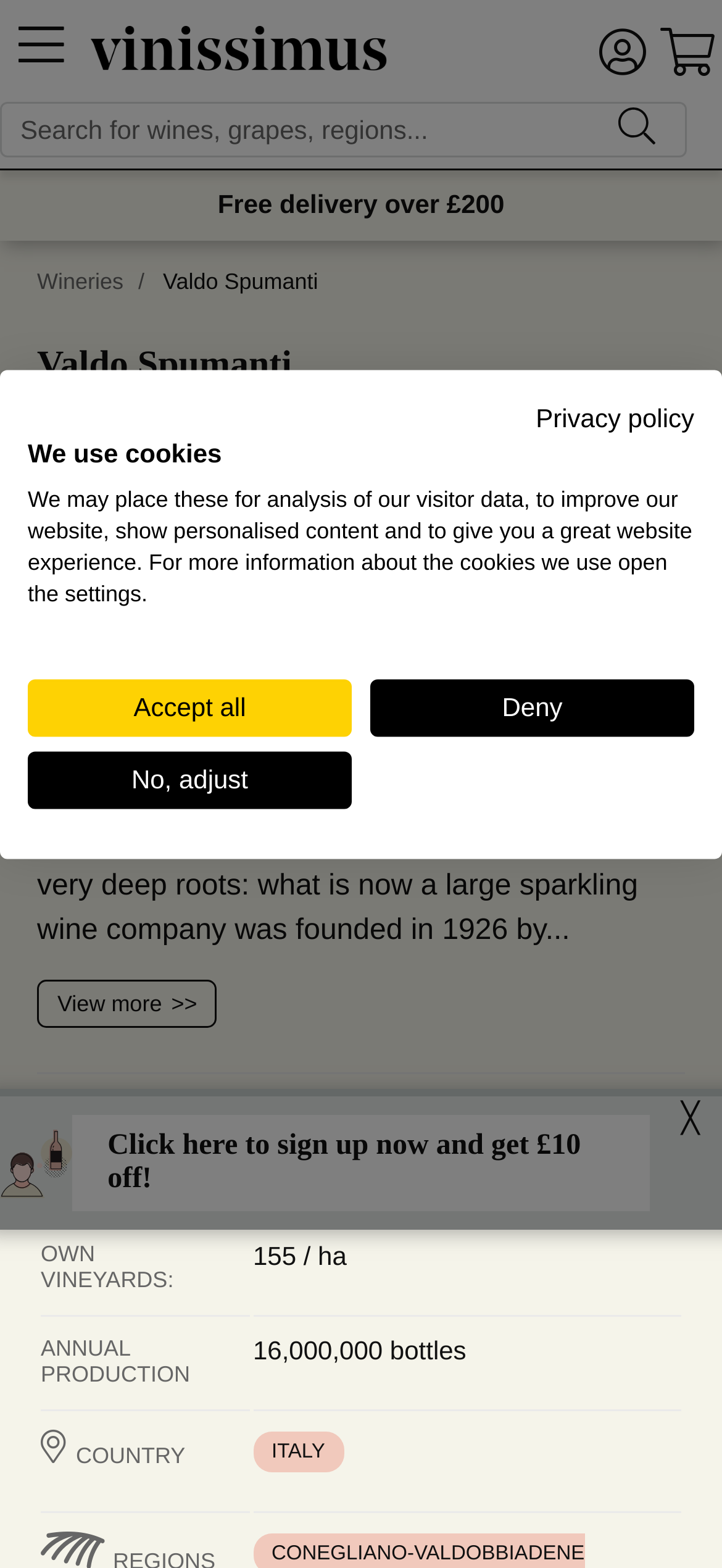Give an extensive and precise description of the webpage.

This webpage is an online wine shop, specifically featuring Valdo Spumanti wines. At the top left, there is a link to "Buy wines - Online wine store - Vinissimus" accompanied by an image. On the top right, there are three elements: a button with an icon, a link to "My account", and a link to "Cart". Below these, there is a search bar where users can input text to search for wines, grapes, or regions.

On the left side of the page, there is a section with a heading "Valdo Spumanti" and an image of the wine. Below this, there is a paragraph describing the history of Valdo Spumanti and its roots in Prosecco. There is also a "View more>>" link.

Underneath, there is a table with information about Valdo Spumanti, including the year it was founded, the enologist, the size of its own vineyards, annual production, and country of origin. Each row in the table has a label and a corresponding value.

On the right side of the page, there is an image and a promotional message encouraging users to sign up and receive £10 off their first order. Below this, there is a button to close the message.

At the bottom of the page, there are links to the privacy policy and a section about cookies, which explains how they are used to analyze visitor data and improve the website experience. There are also three buttons to manage cookie settings: "Accept all", "Deny", and "No, adjust".